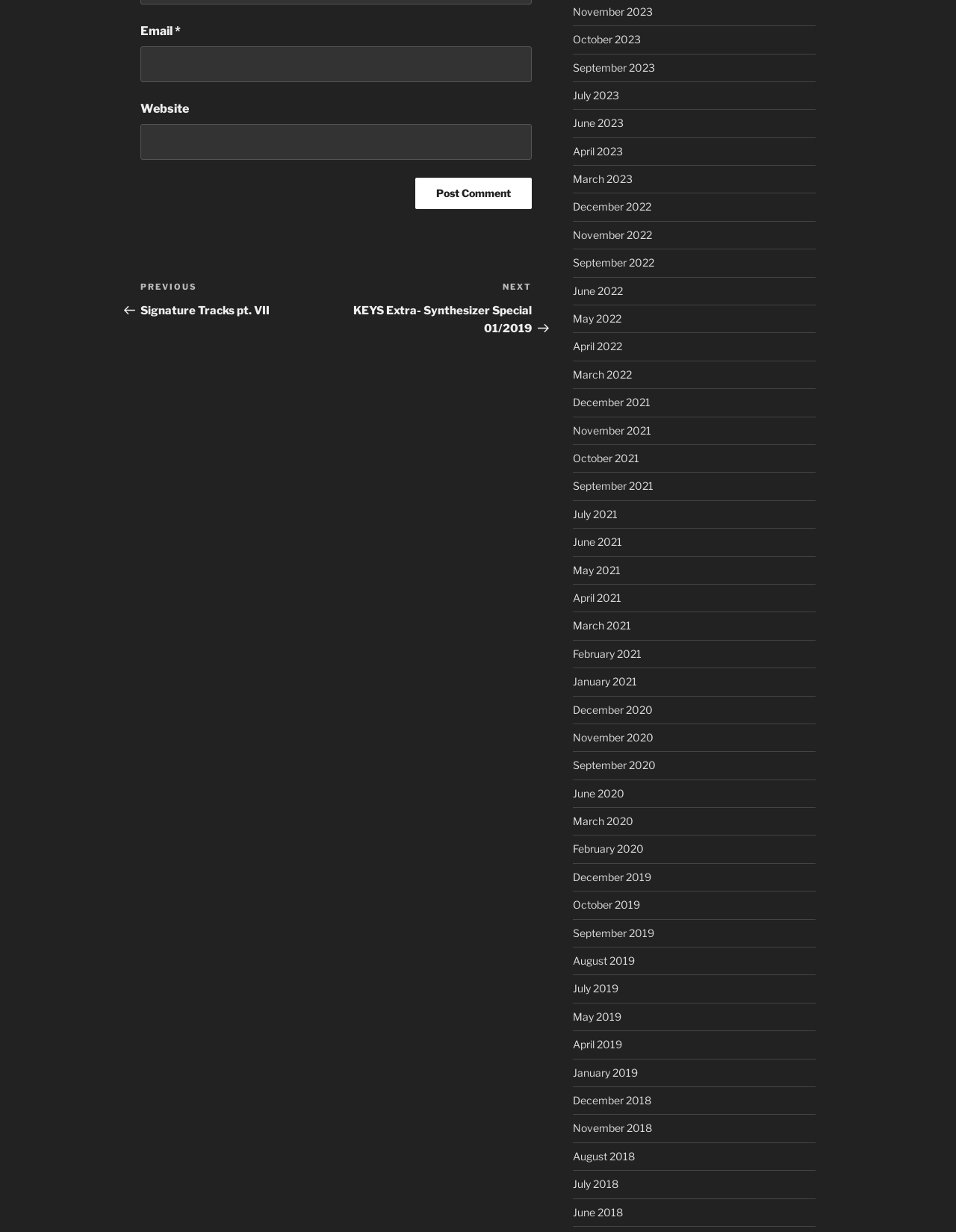Please determine the bounding box coordinates of the element to click in order to execute the following instruction: "Search for something using the website search". The coordinates should be four float numbers between 0 and 1, specified as [left, top, right, bottom].

None